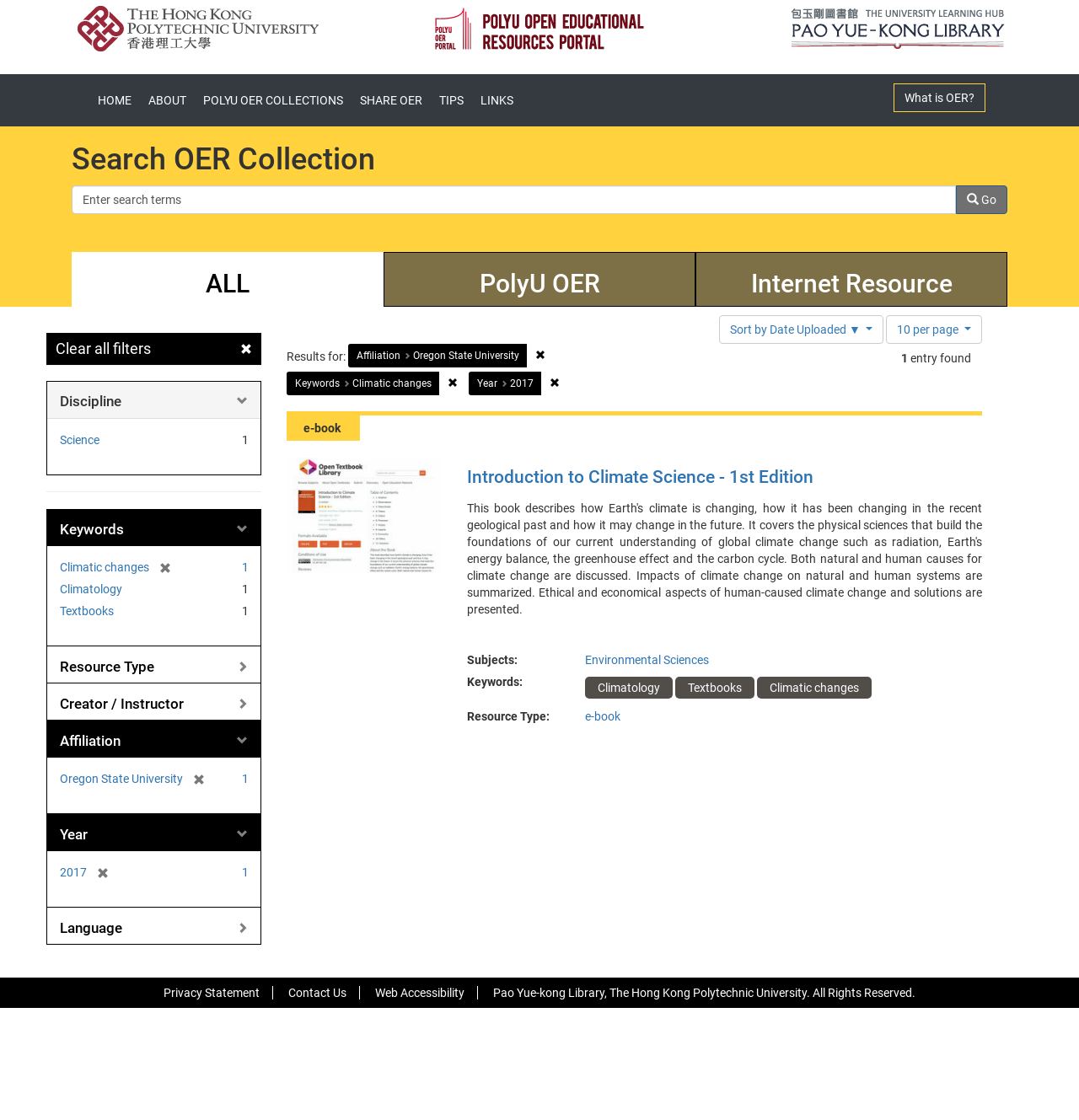Provide a one-word or one-phrase answer to the question:
How many search filters are currently applied?

4